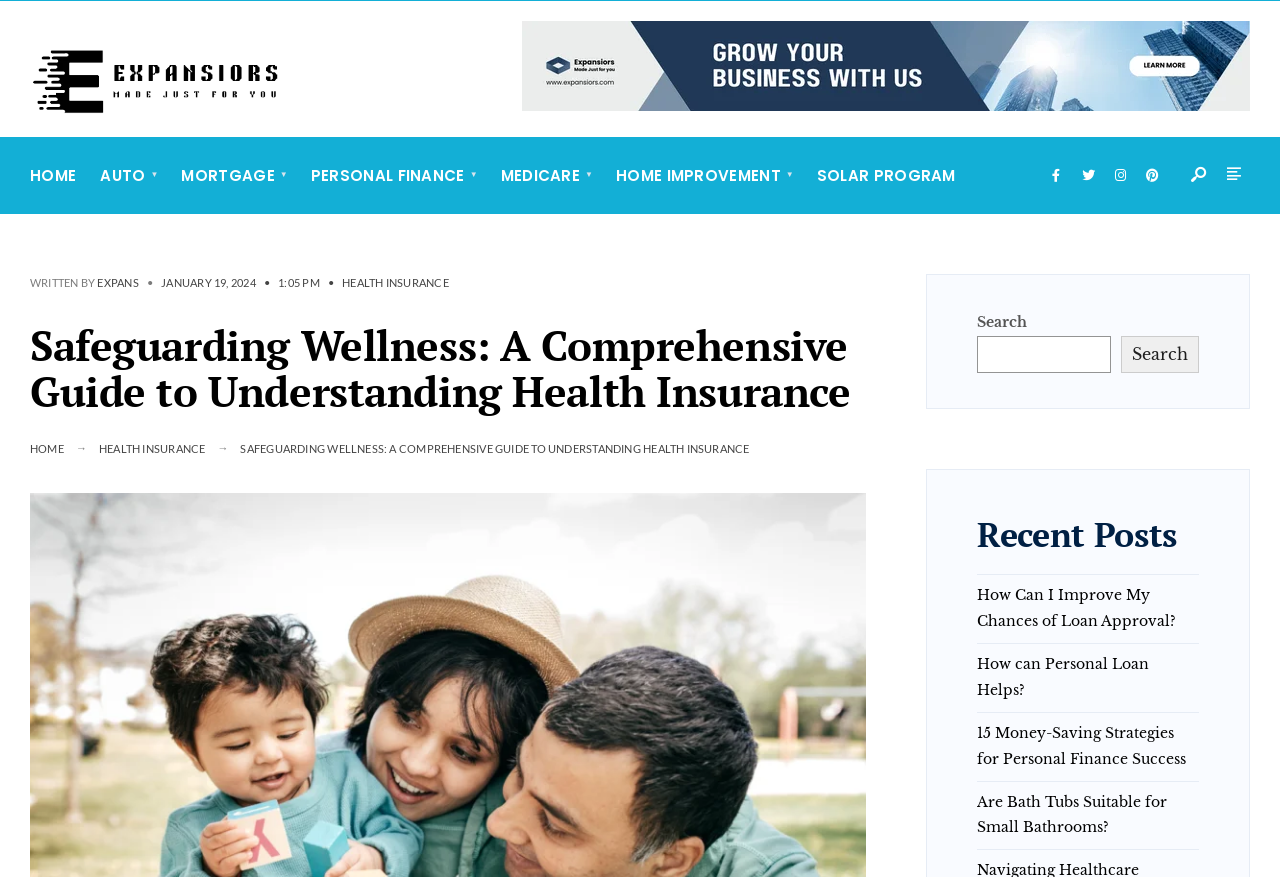Find the bounding box coordinates of the area that needs to be clicked in order to achieve the following instruction: "Open the main menu". The coordinates should be specified as four float numbers between 0 and 1, i.e., [left, top, right, bottom].

[0.014, 0.157, 0.756, 0.243]